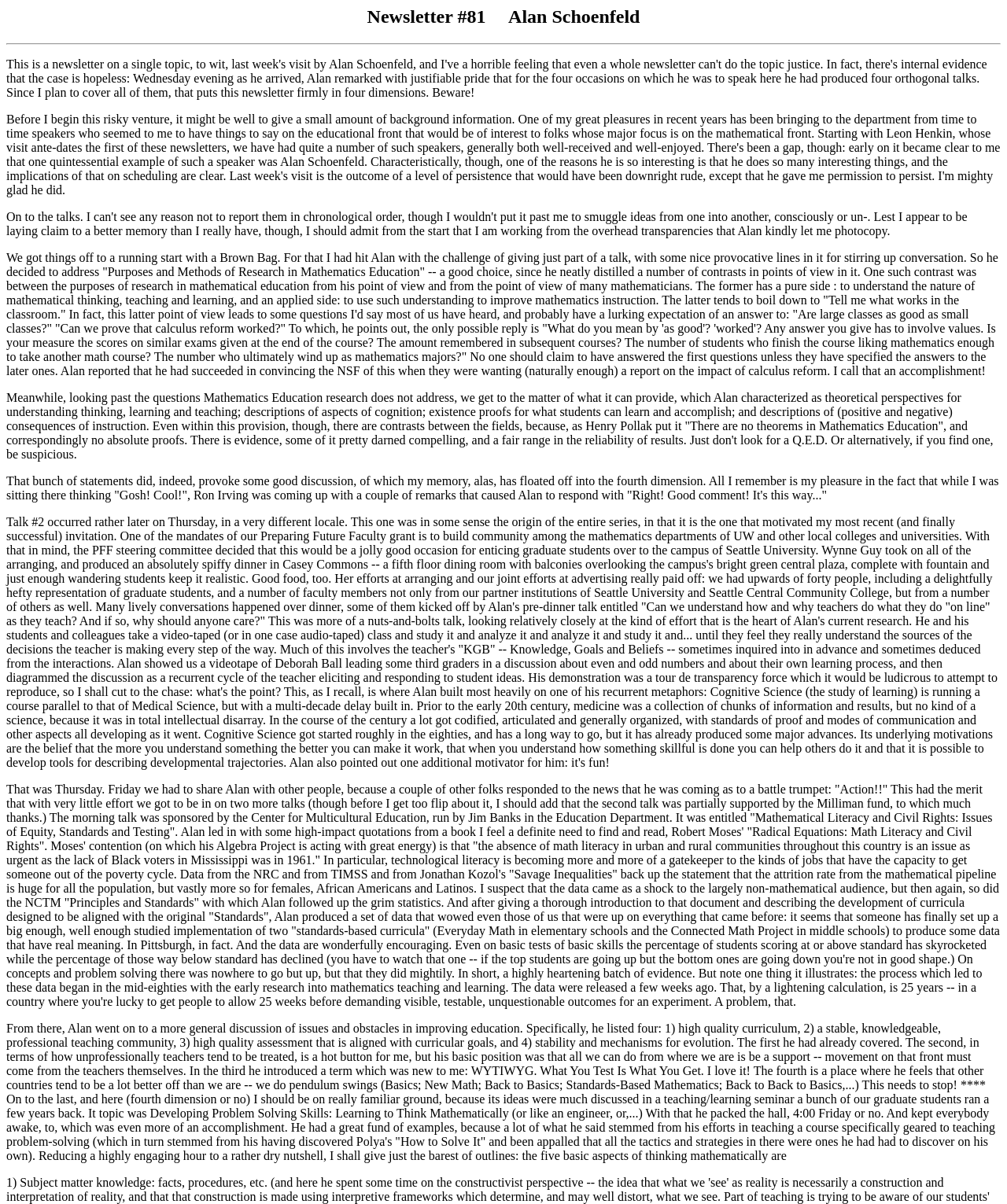Offer a meticulous description of the webpage's structure and content.

This webpage is a newsletter, specifically issue #81, focused on a series of talks and events featuring Alan Schoenfeld. The page is divided into sections, each describing a different event or talk.

At the top of the page, there is a heading with the title "Newsletter #81" and the name "Alan Schoenfeld". Below this, there is a horizontal separator line.

The first section describes a Brown Bag event where Alan Schoenfeld gave a talk on "Purposes and Methods of Research in Mathematics Education". The text explains that Schoenfeld discussed the contrasts between the purposes of research in mathematical education from his point of view and from the point of view of many mathematicians.

The next section describes a second talk, where Schoenfeld discussed the provision of theoretical perspectives for understanding thinking, learning, and teaching, as well as descriptions of aspects of cognition and existence proofs for what students can learn and accomplish.

The following section describes a dinner event at Seattle University, where Schoenfeld gave a talk on "Can we understand how and why teachers do what they do 'on line' as they teach? And if so, why should anyone care?" The text explains that Schoenfeld's talk focused on the kind of effort that is the heart of his current research, involving the analysis of video-taped classes to understand the sources of the decisions the teacher is making.

The next section describes a talk sponsored by the Center for Multicultural Education, where Schoenfeld discussed "Mathematical Literacy and Civil Rights: Issues of Equity, Standards and Testing". The text explains that Schoenfeld led in with high-impact quotations from a book and discussed the importance of mathematical literacy in urban and rural communities.

The final section describes a talk on "Developing Problem Solving Skills: Learning to Think Mathematically", where Schoenfeld discussed the five basic aspects of thinking mathematically.